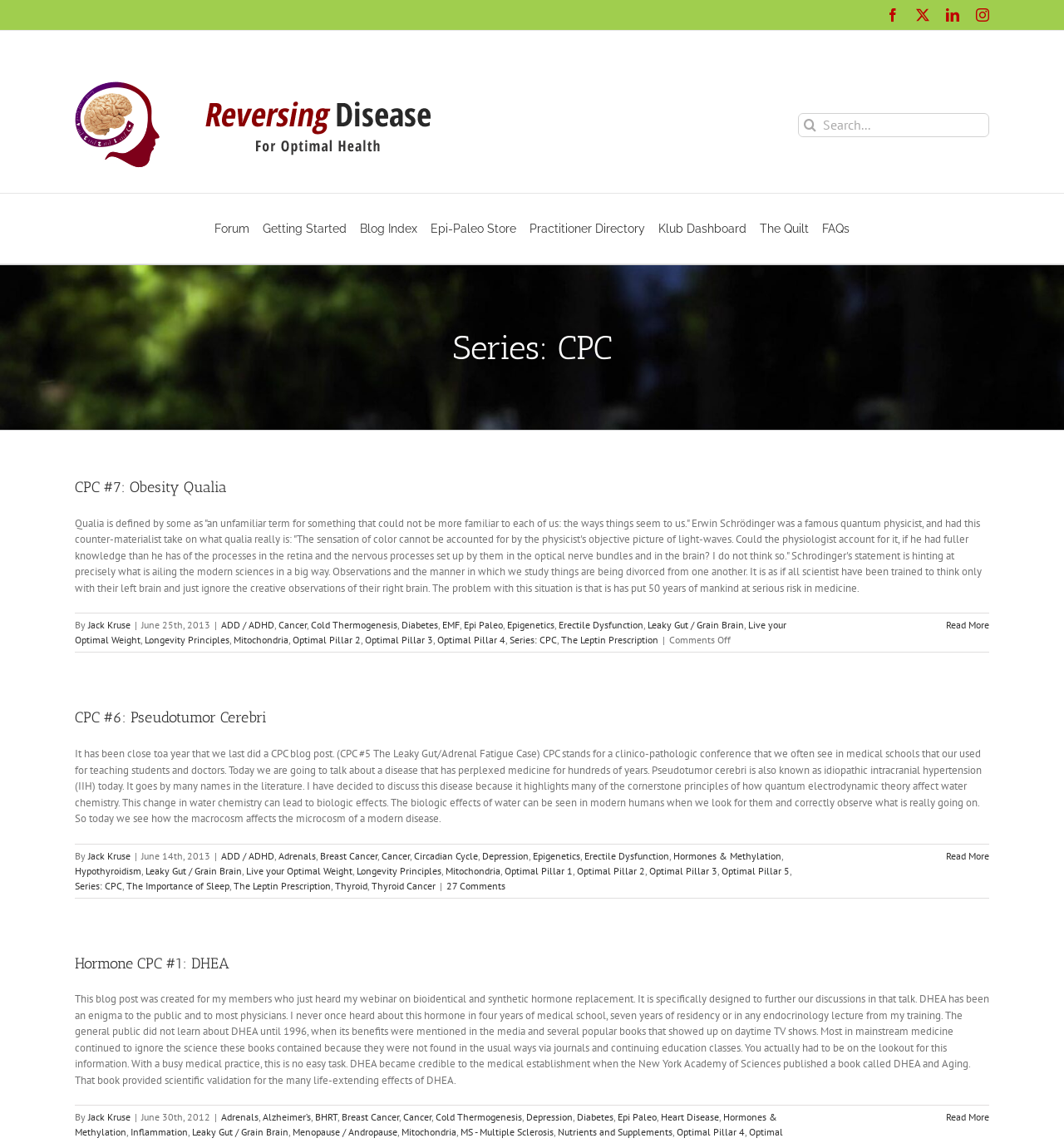What are the social media platforms linked in the top right corner?
Could you answer the question with a detailed and thorough explanation?

The answer can be found by looking at the top right corner of the webpage, which has links to Facebook, LinkedIn, and Instagram, represented by their respective icons.